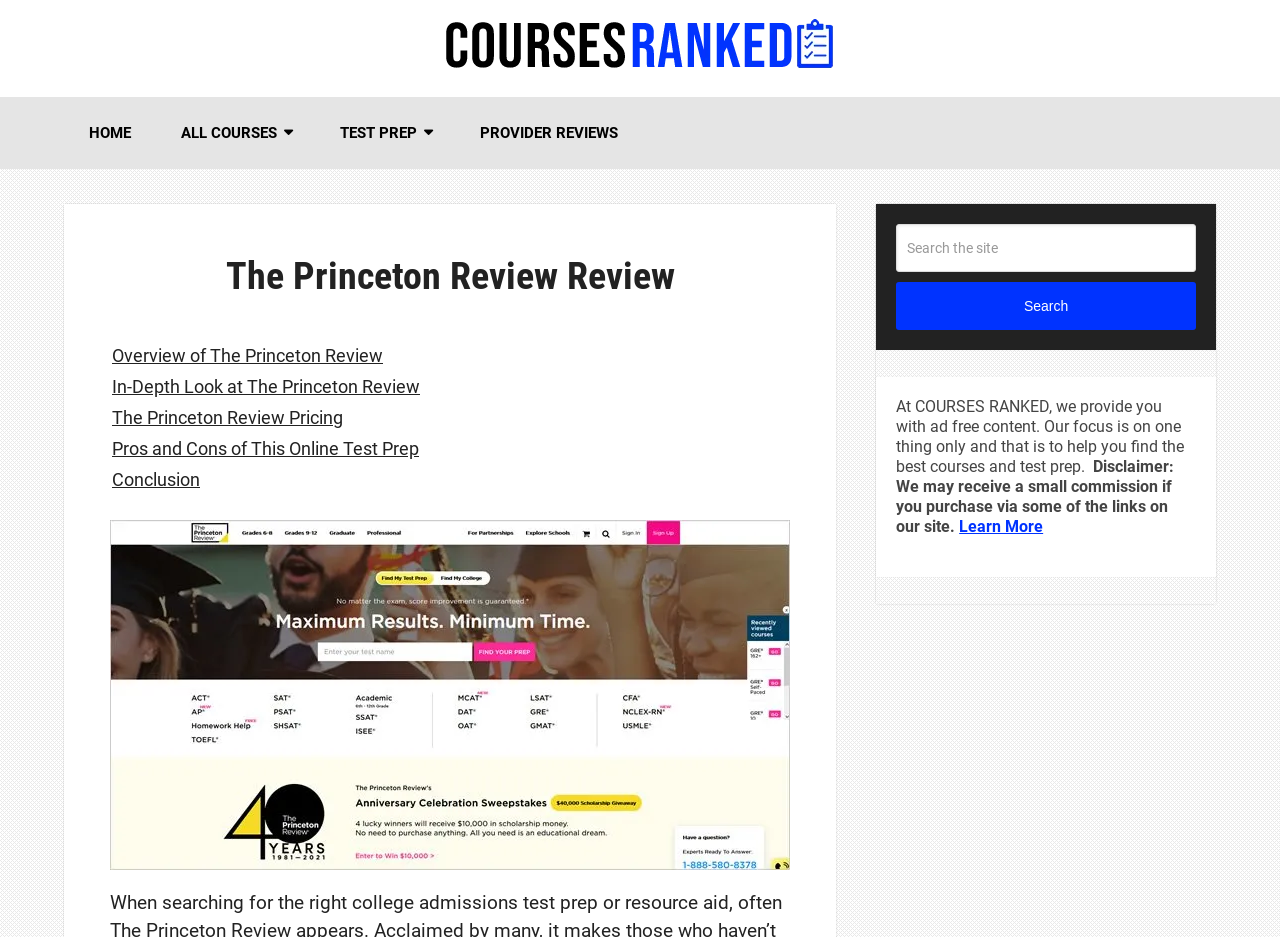How many links are there in the main navigation menu?
Please use the image to deliver a detailed and complete answer.

The main navigation menu is located at the top of the webpage, and it contains four links: 'HOME', 'ALL COURSES', 'TEST PREP', and 'PROVIDER REVIEWS'.